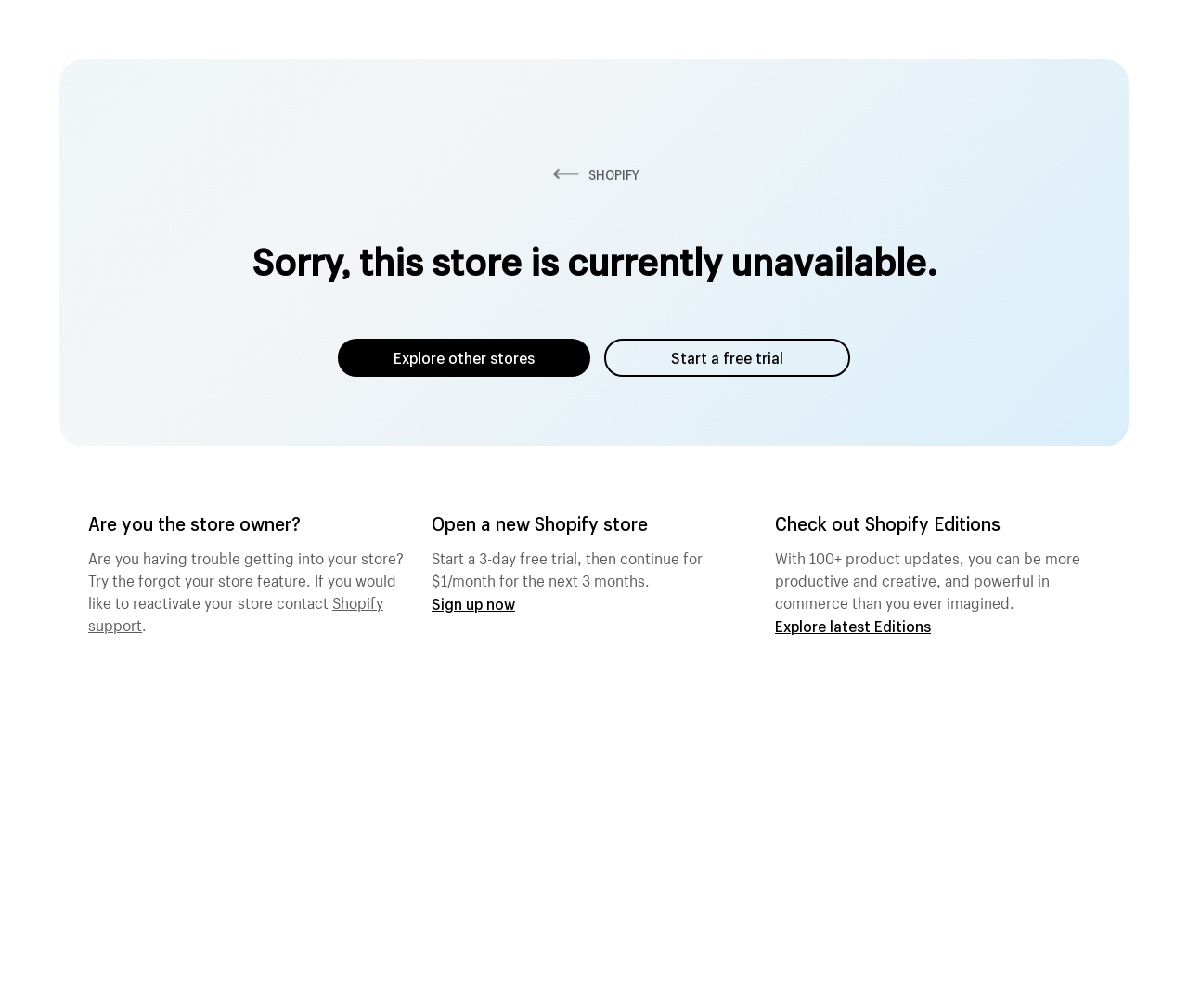How can I start a new Shopify store?
Your answer should be a single word or phrase derived from the screenshot.

Sign up now